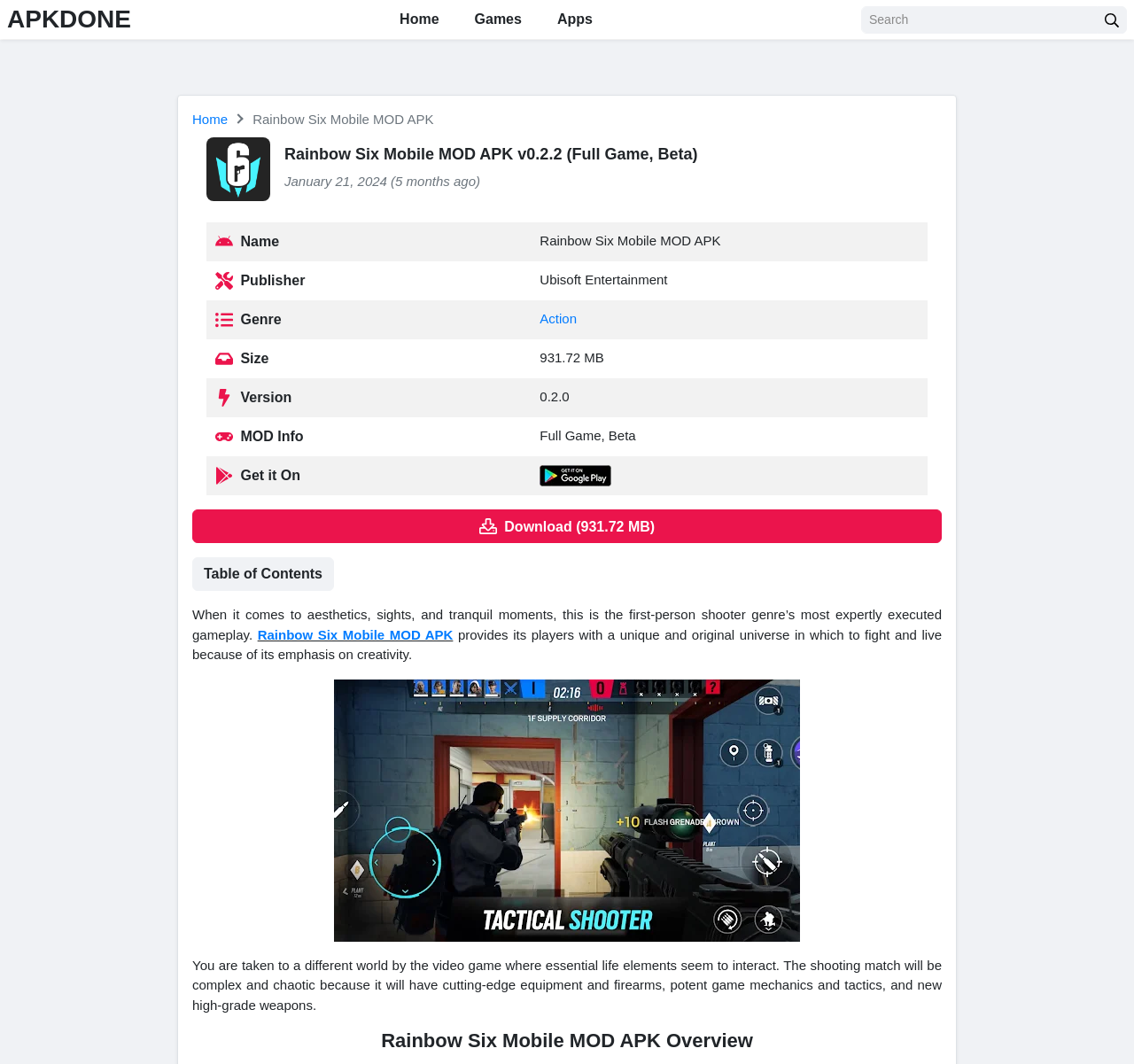What is the name of the game?
Look at the image and respond with a one-word or short phrase answer.

Rainbow Six Mobile MOD APK